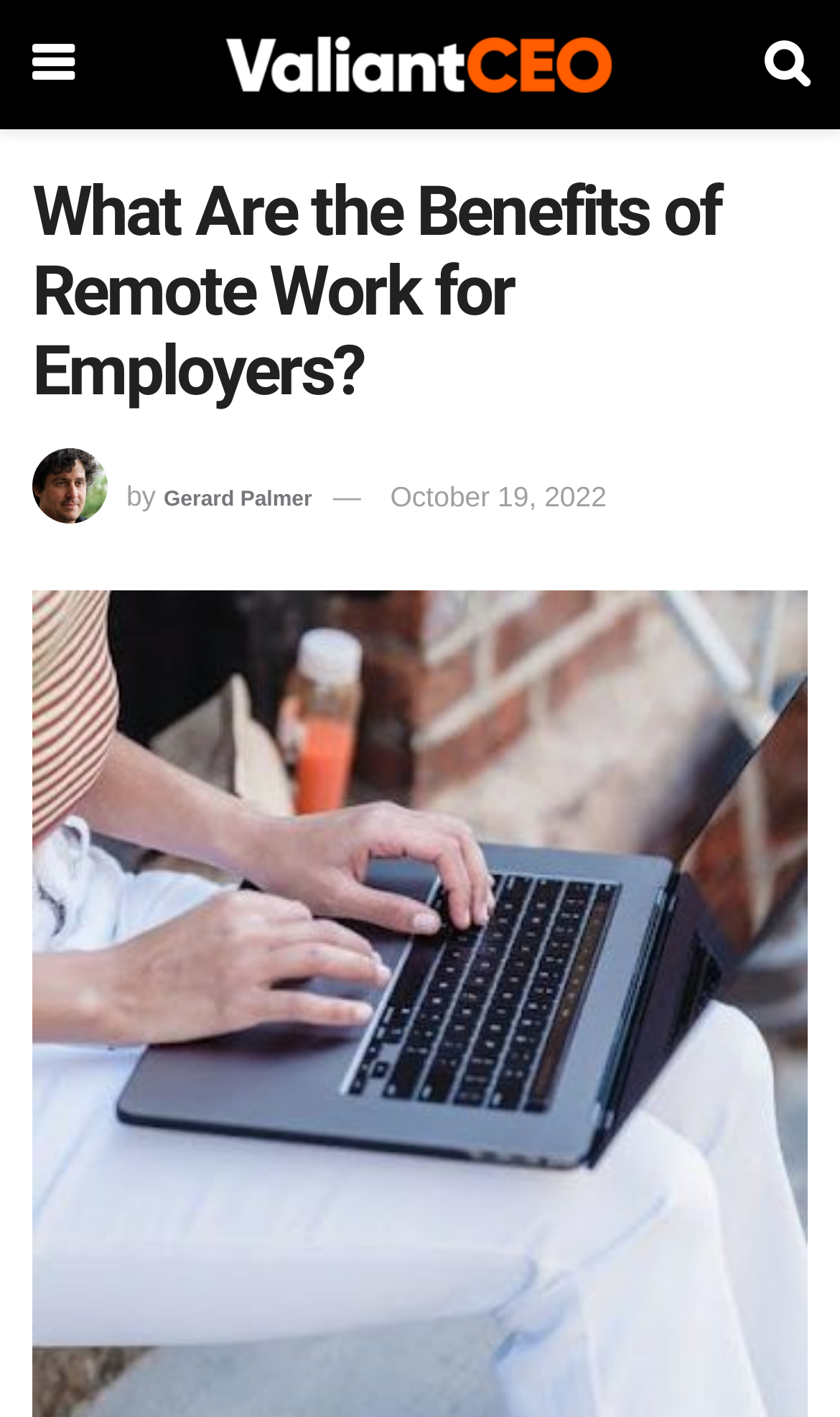Create a detailed summary of the webpage's content and design.

The webpage is about the benefits of remote work for employers. At the top left, there is a link with a Facebook icon, and next to it, a link with the text "valiant" accompanied by an image of the same name. On the top right, there is a link with a Twitter icon. 

Below these links, there is a heading that reads "What Are the Benefits of Remote Work for Employers?" spanning almost the entire width of the page. 

Under the heading, there is an image of Gerard Palmer, a author's profile picture, aligned to the left. To the right of the image, there is a text "by" followed by a link to Gerard Palmer's name. Further to the right, there is a link with the date "October 19, 2022", indicating the publication date of the article.